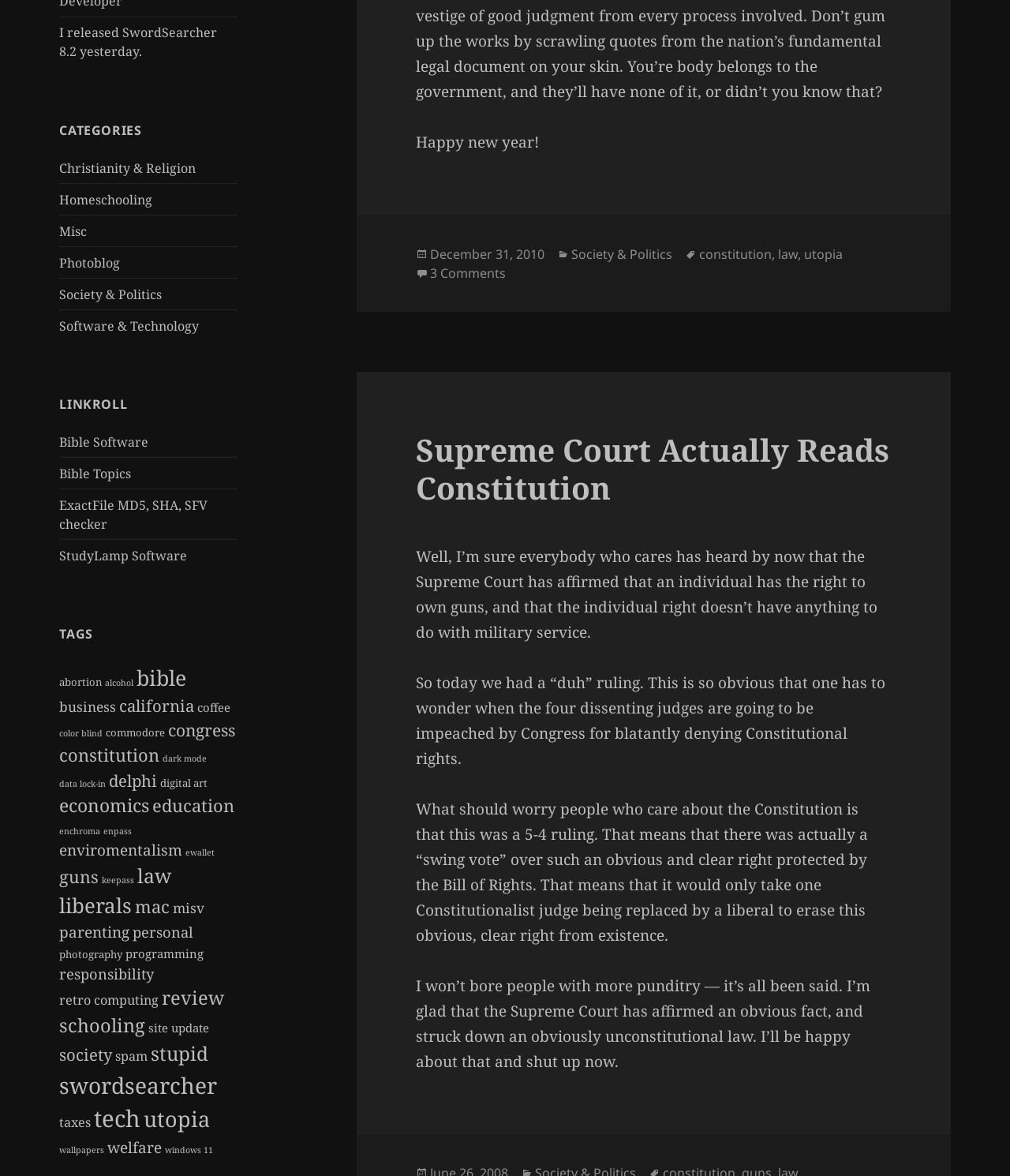Highlight the bounding box coordinates of the element you need to click to perform the following instruction: "Click on the link 'December 31, 2010'."

[0.426, 0.208, 0.539, 0.224]